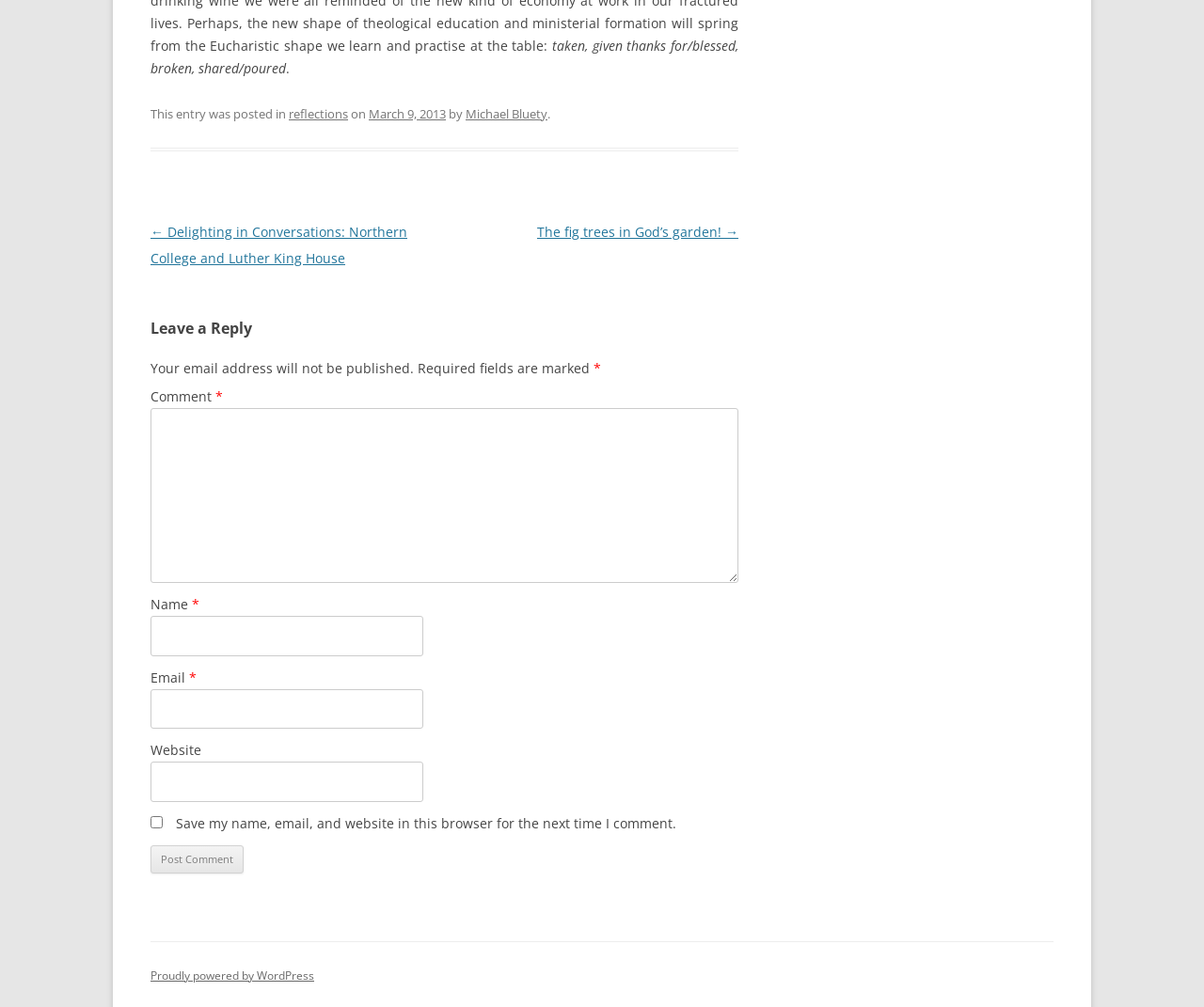By analyzing the image, answer the following question with a detailed response: What is the date of this post?

The date of this post can be found in the footer section of the webpage, where it says 'This entry was posted in ... on March 9, 2013'.